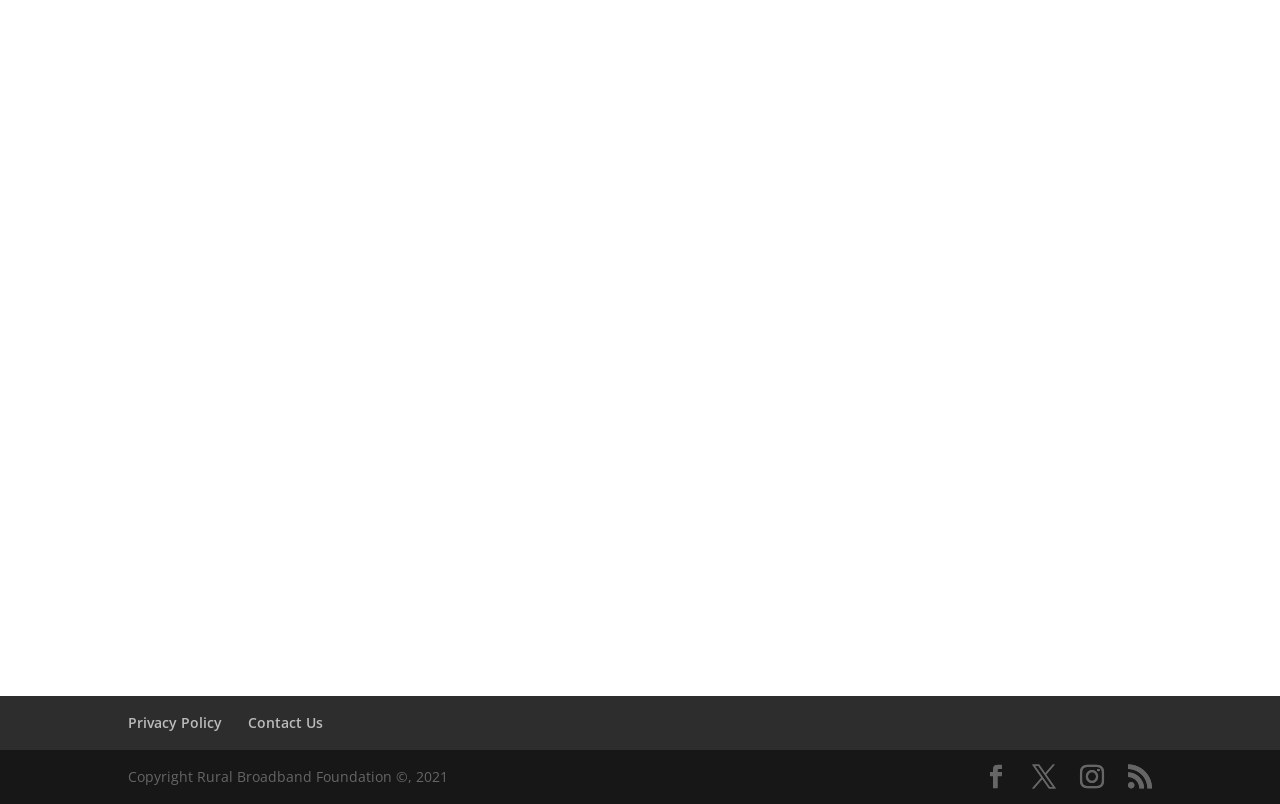Utilize the details in the image to give a detailed response to the question: What is the function of the 'SUBMIT' button?

The 'SUBMIT' button is likely used to submit a form, as it is located near the textboxes and has a typical submit button functionality. When clicked, it will likely send the user-inputted data to a server or perform some other action.